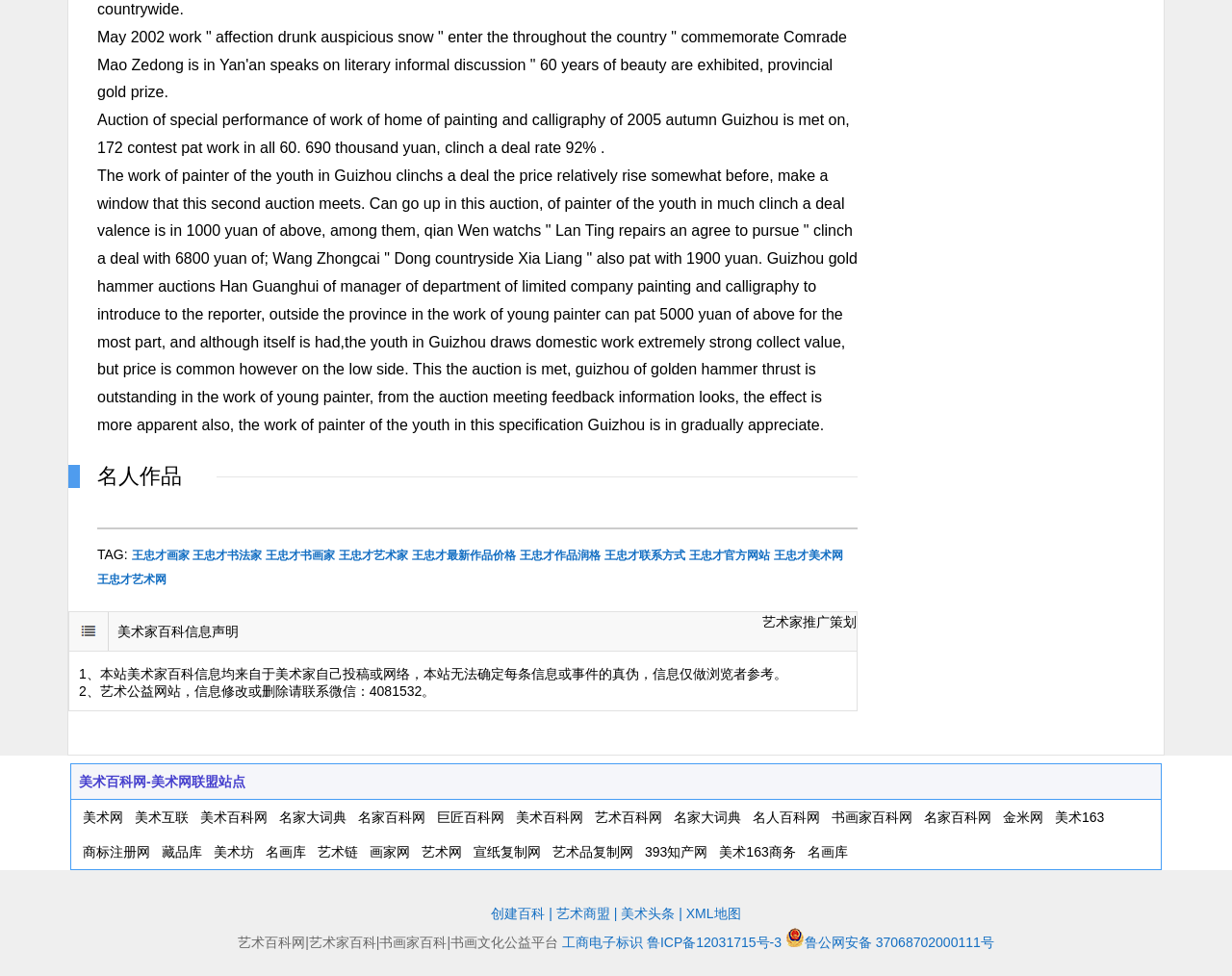How many art-related websites are linked on the webpage?
Please provide a detailed answer to the question.

There are 15 art-related websites linked on the webpage, including '美术网', '美术互联', '美术百科网', '名家大词典', and others.